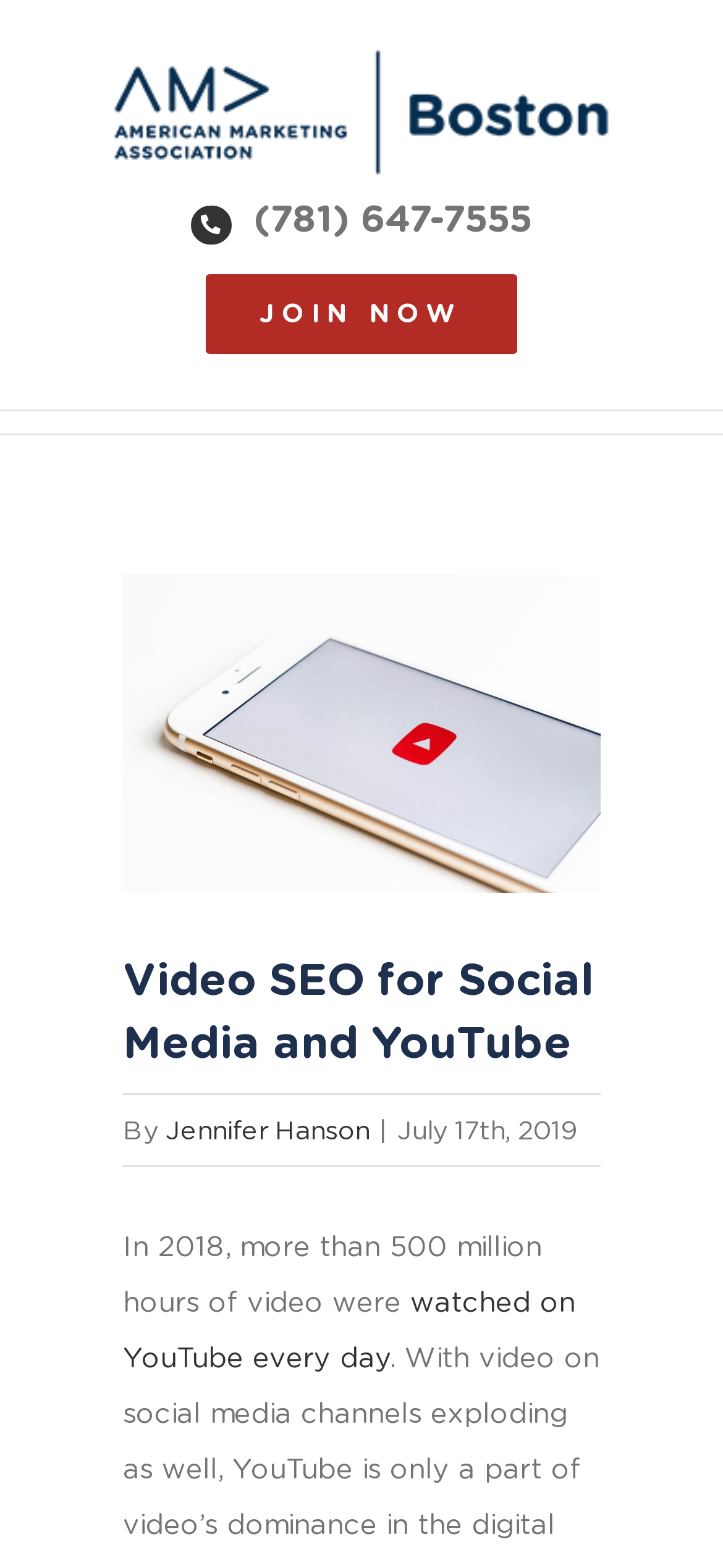Answer the question below with a single word or a brief phrase: 
What is the phone number on the top right corner?

(781) 647-7555